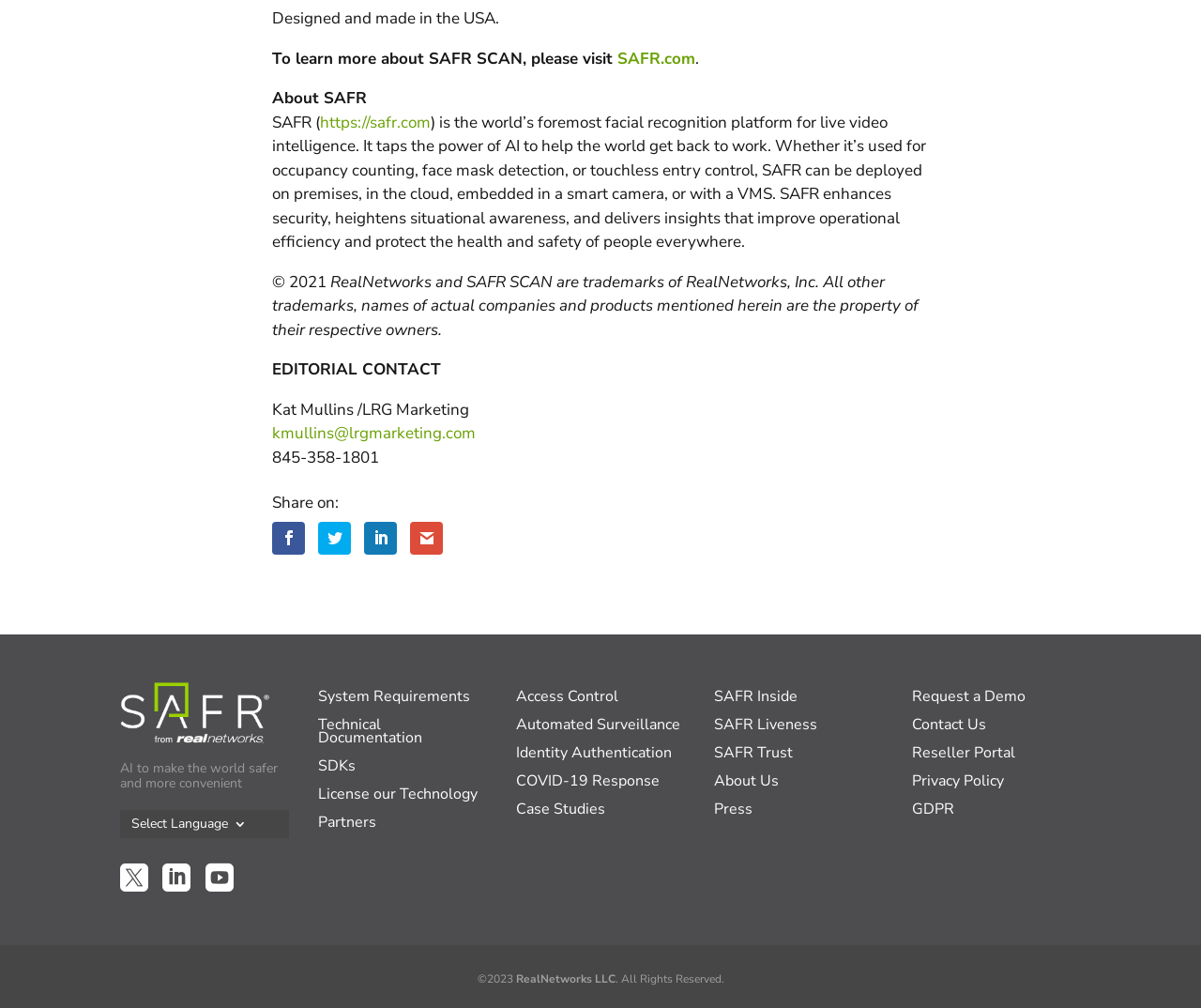Please identify the bounding box coordinates of the element's region that needs to be clicked to fulfill the following instruction: "Select Language". The bounding box coordinates should consist of four float numbers between 0 and 1, i.e., [left, top, right, bottom].

[0.109, 0.811, 0.205, 0.831]